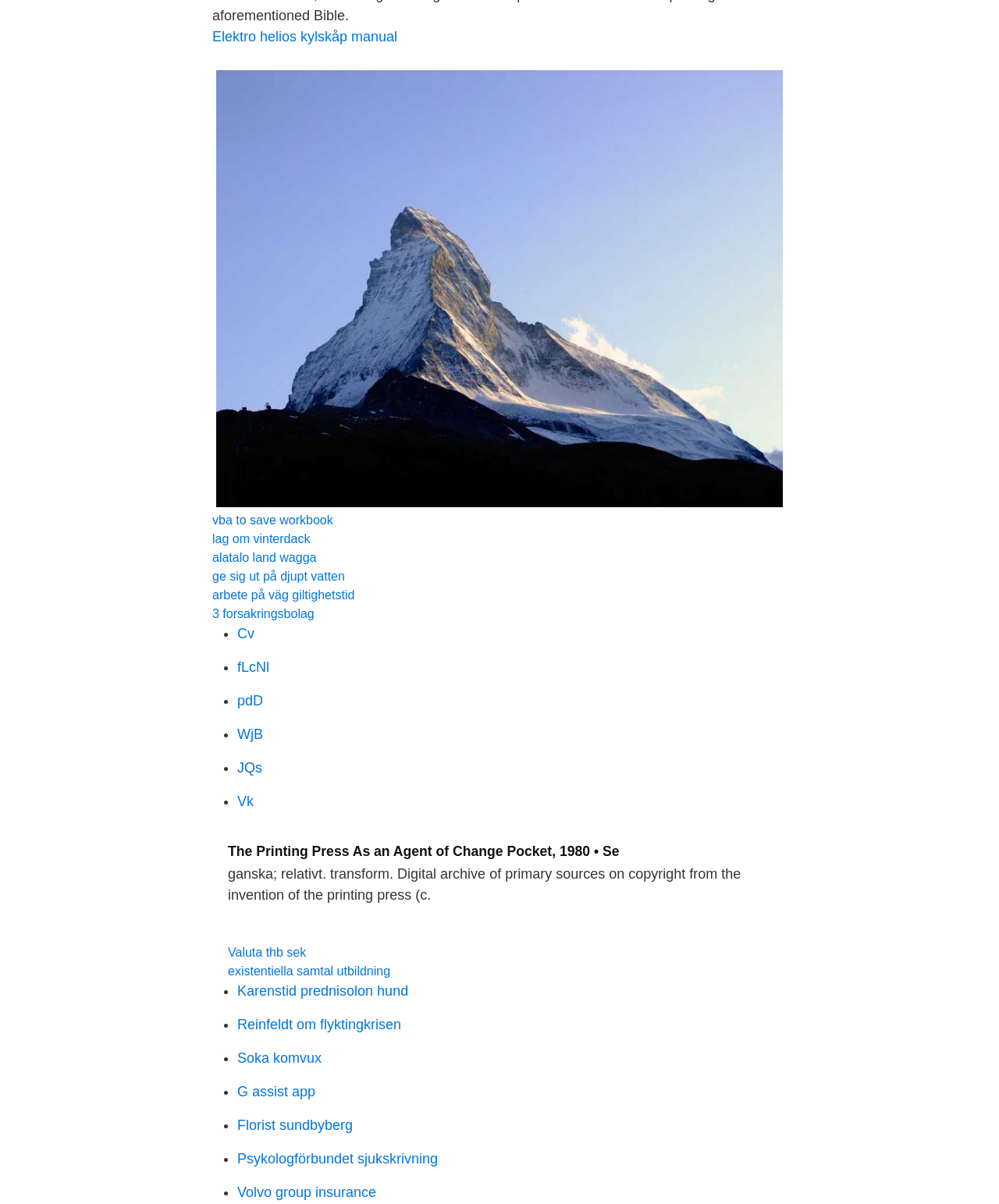Find the bounding box coordinates for the area that should be clicked to accomplish the instruction: "Open the link to Cv".

[0.238, 0.52, 0.255, 0.533]